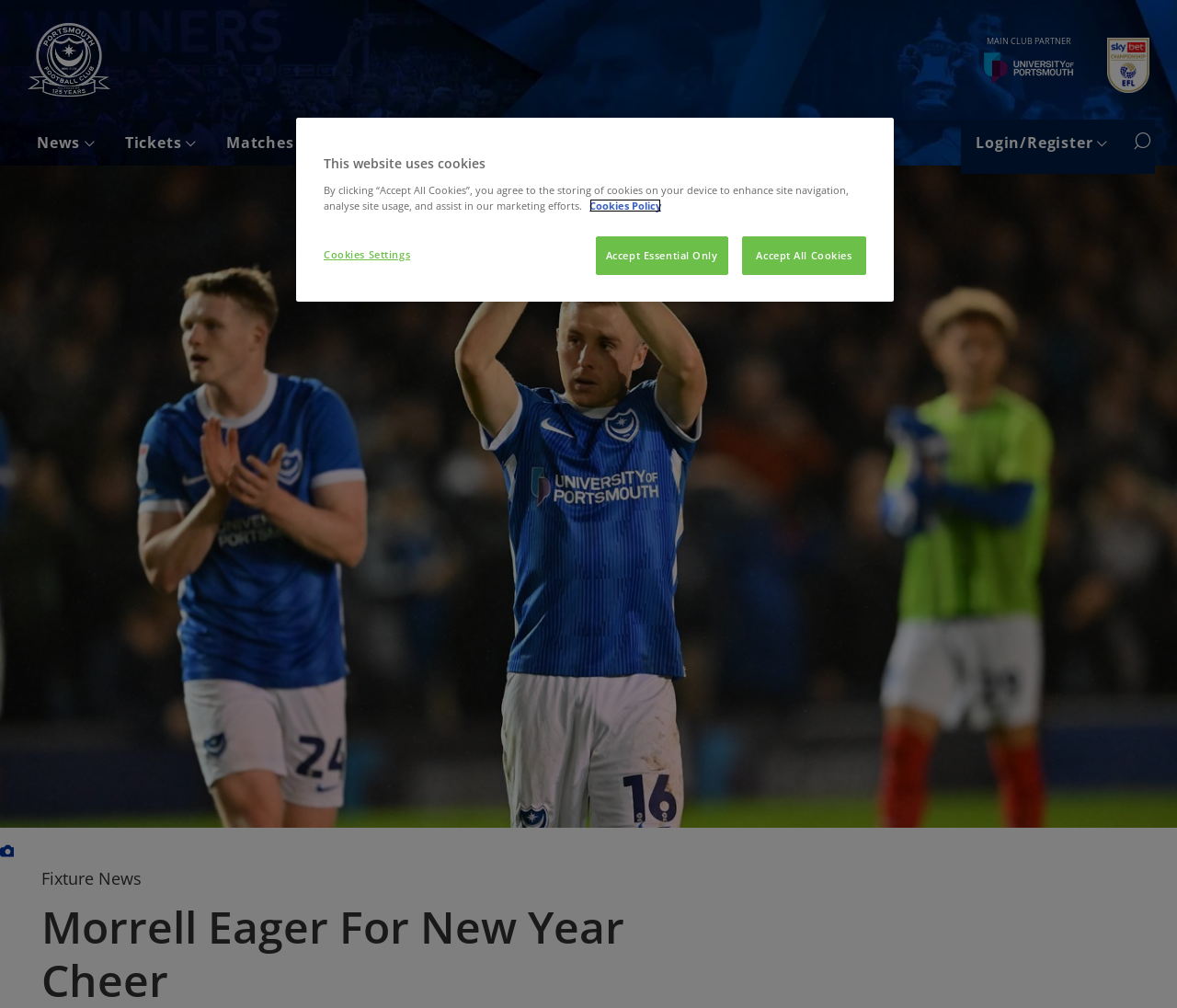Identify the bounding box coordinates of the specific part of the webpage to click to complete this instruction: "Click the Portsmouth Football Club badge".

[0.023, 0.018, 0.094, 0.1]